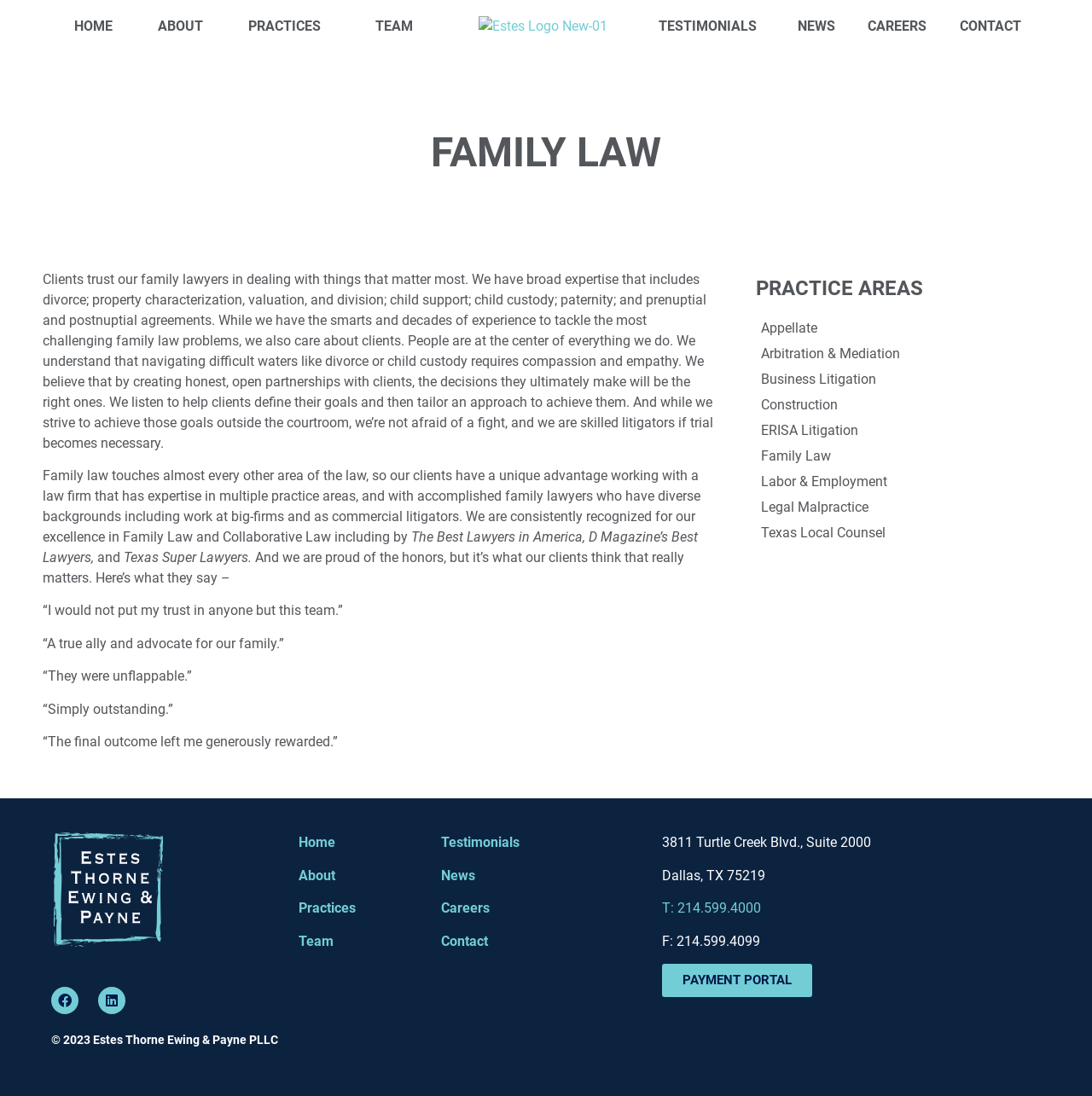Give a short answer using one word or phrase for the question:
What is the name of the law firm?

Estes Thorne Ewing & Payne